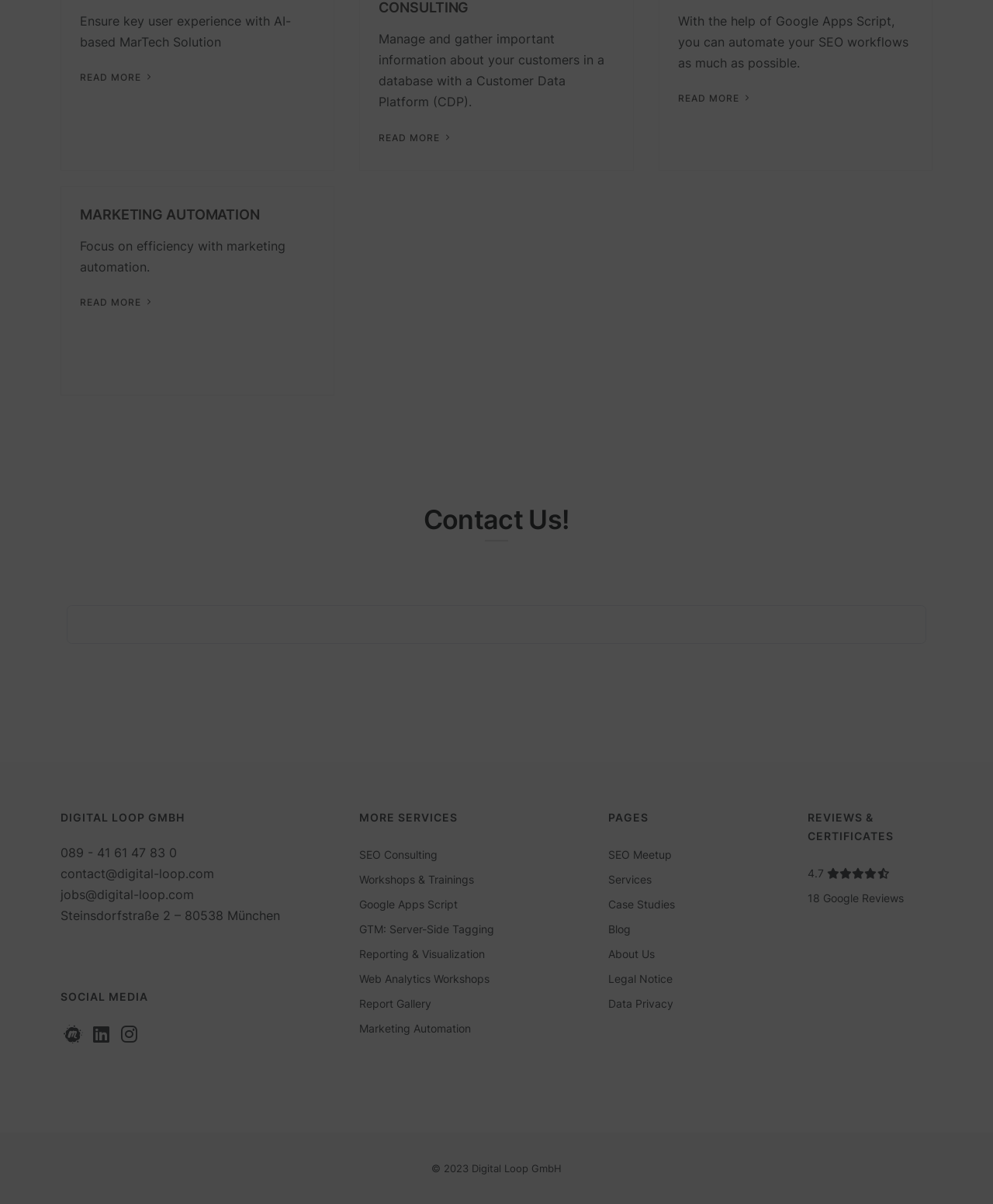Please find the bounding box for the UI component described as follows: "jobs@digital-loop.com".

[0.061, 0.737, 0.195, 0.75]